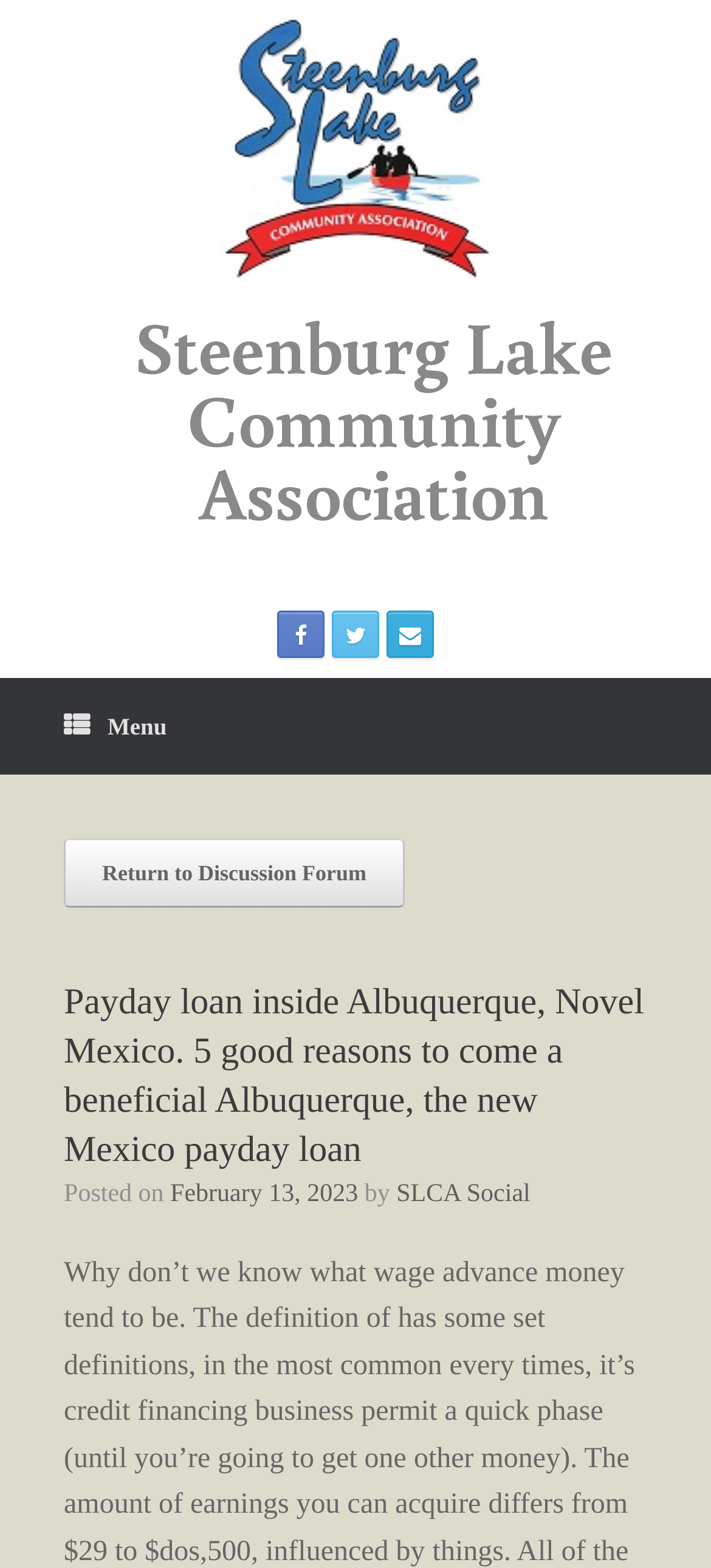What is the date of the latest post?
Based on the screenshot, provide a one-word or short-phrase response.

February 13, 2023